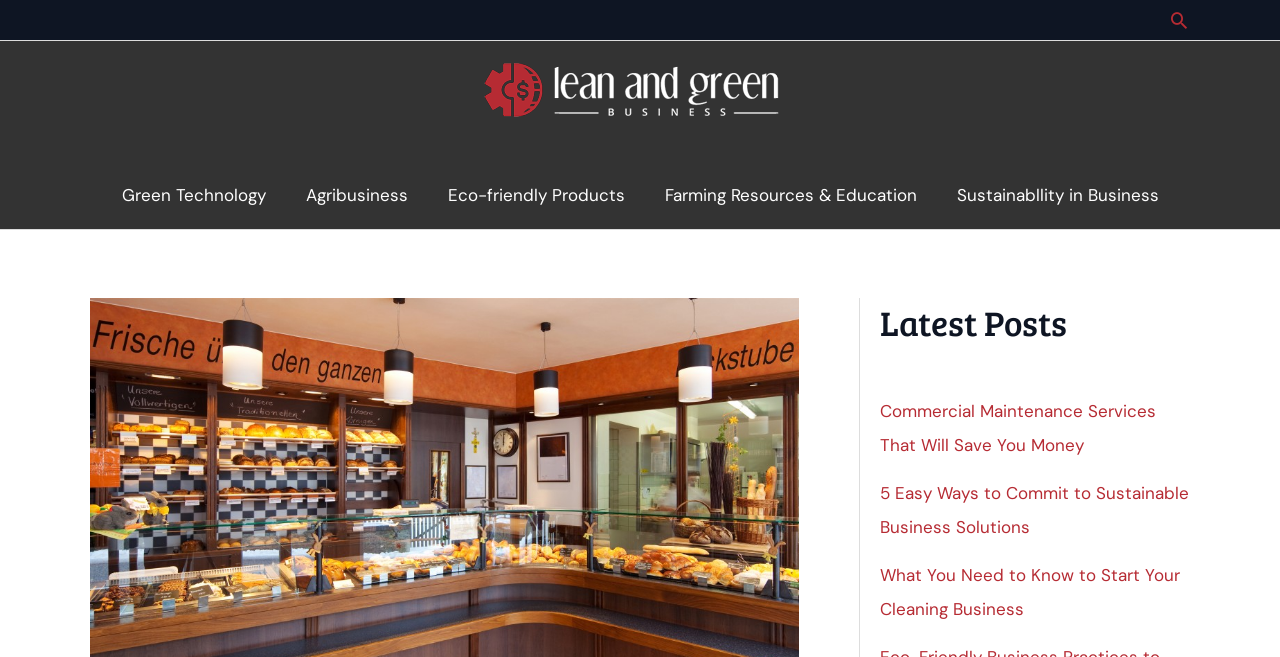Determine the bounding box coordinates for the clickable element to execute this instruction: "Visit the Green Technology page". Provide the coordinates as four float numbers between 0 and 1, i.e., [left, top, right, bottom].

[0.079, 0.245, 0.223, 0.349]